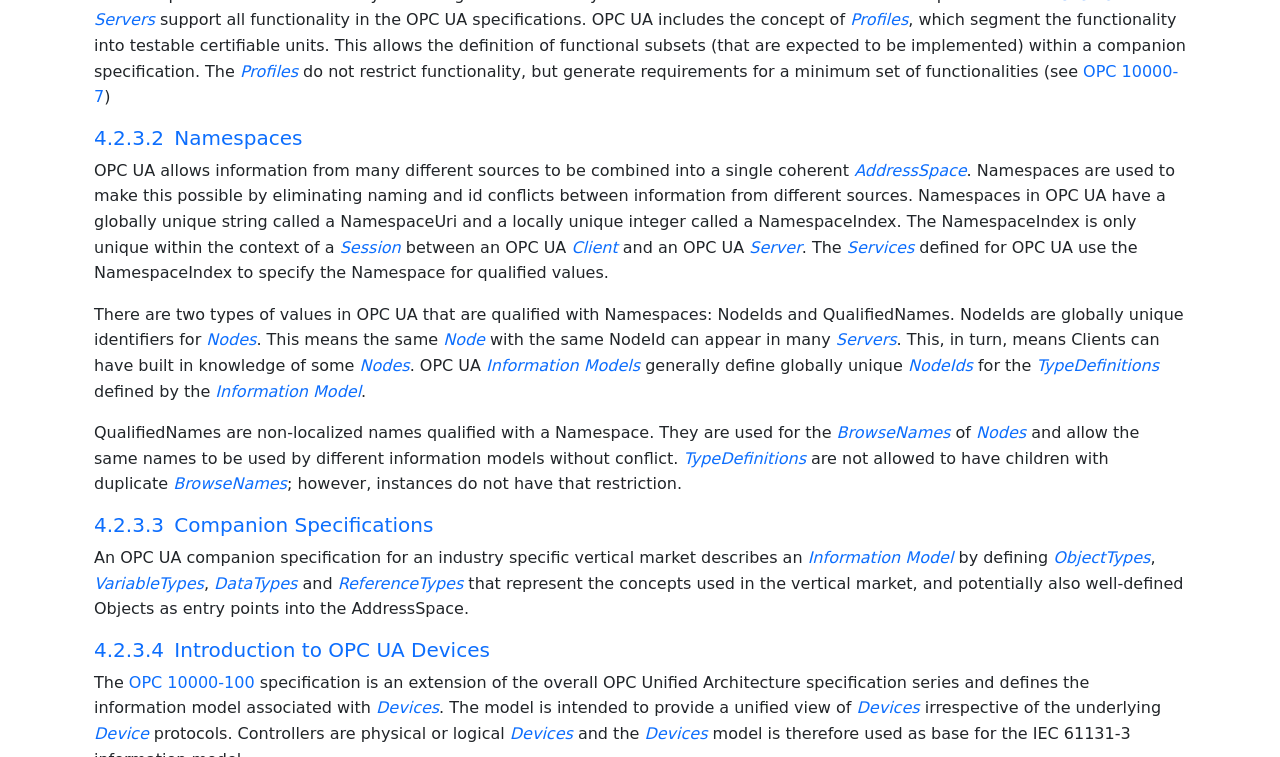Locate the bounding box coordinates of the clickable part needed for the task: "Click on Servers".

[0.073, 0.014, 0.121, 0.039]